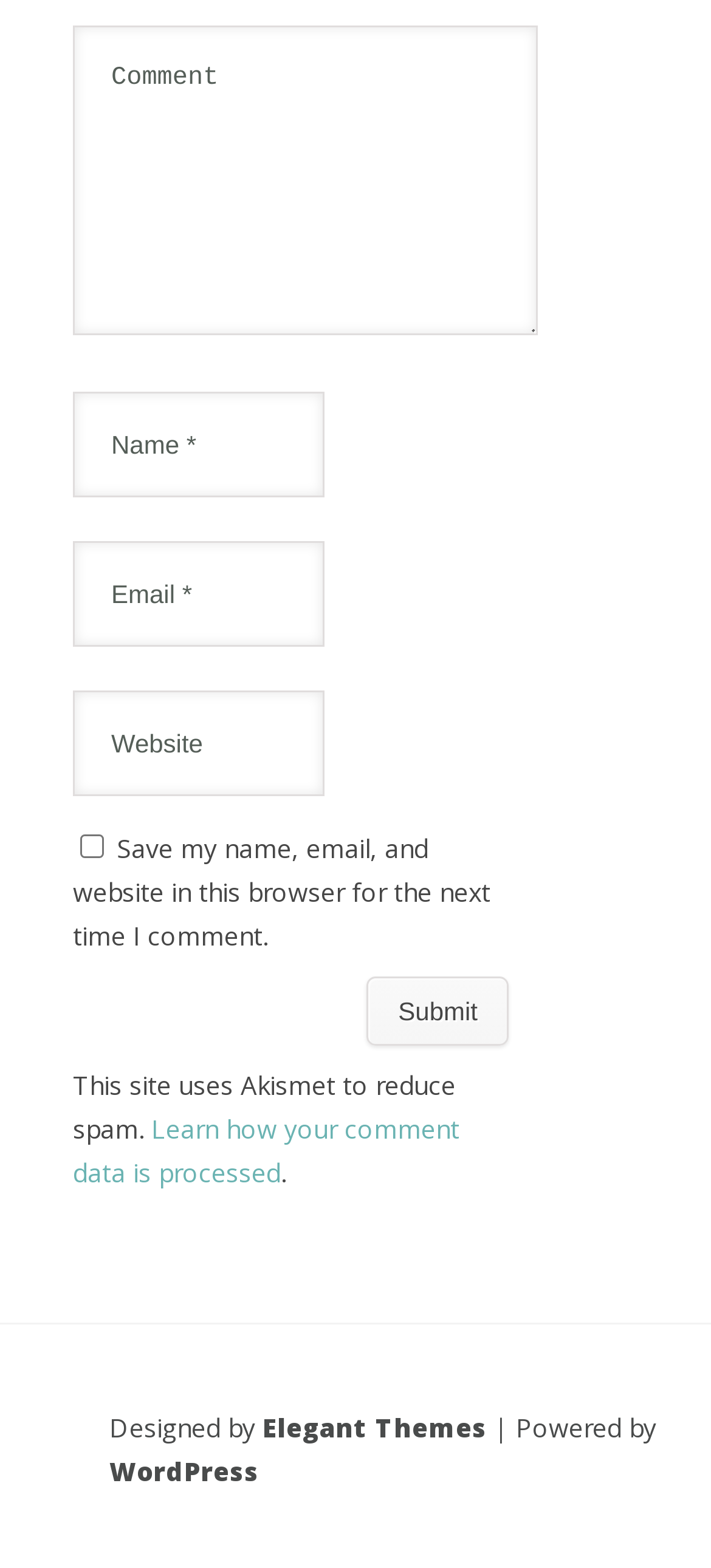What is the purpose of the link at the bottom?
By examining the image, provide a one-word or phrase answer.

To learn about comment data processing